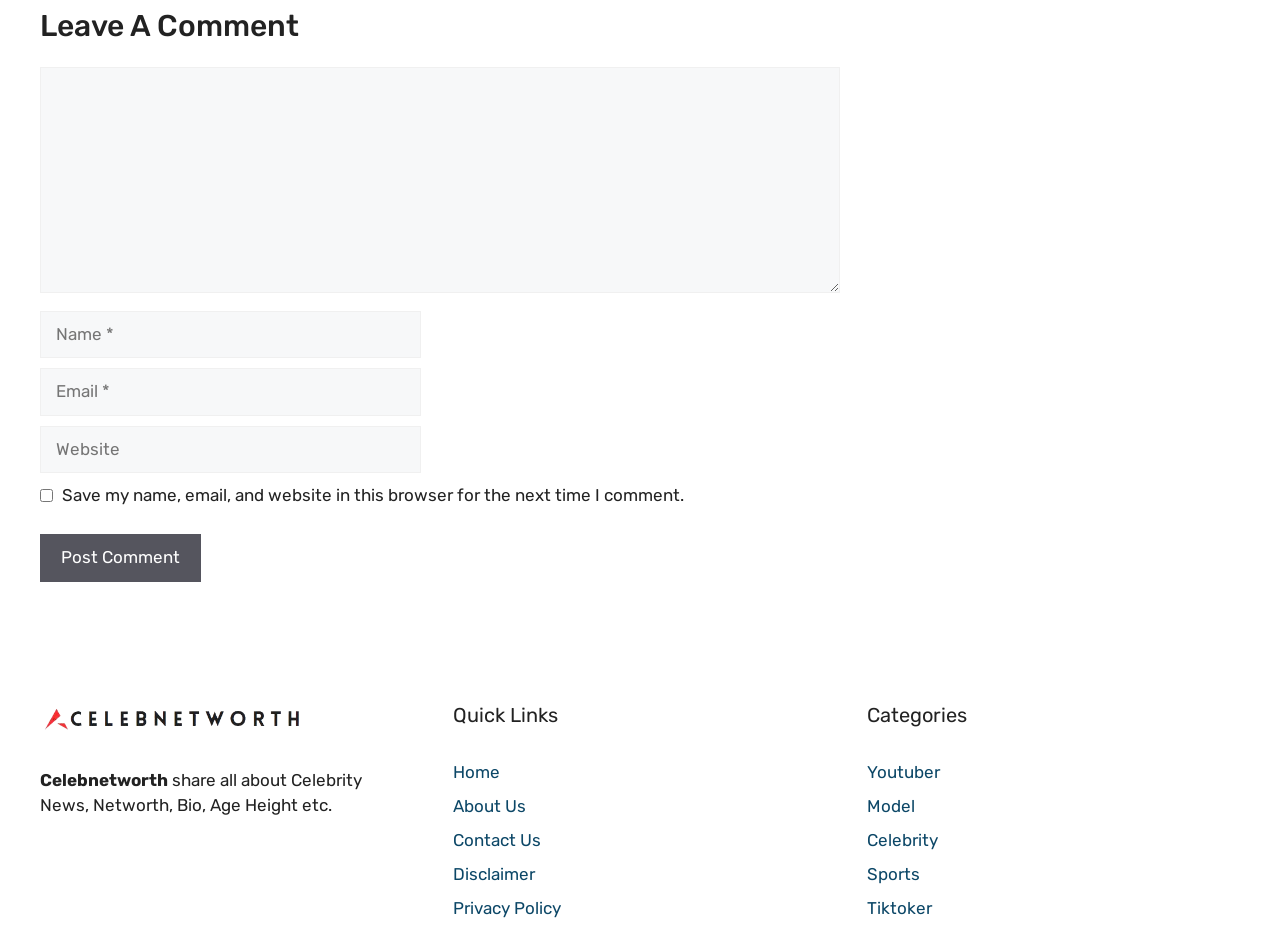Find the bounding box coordinates of the clickable area required to complete the following action: "Click Jon Tester Logo".

None